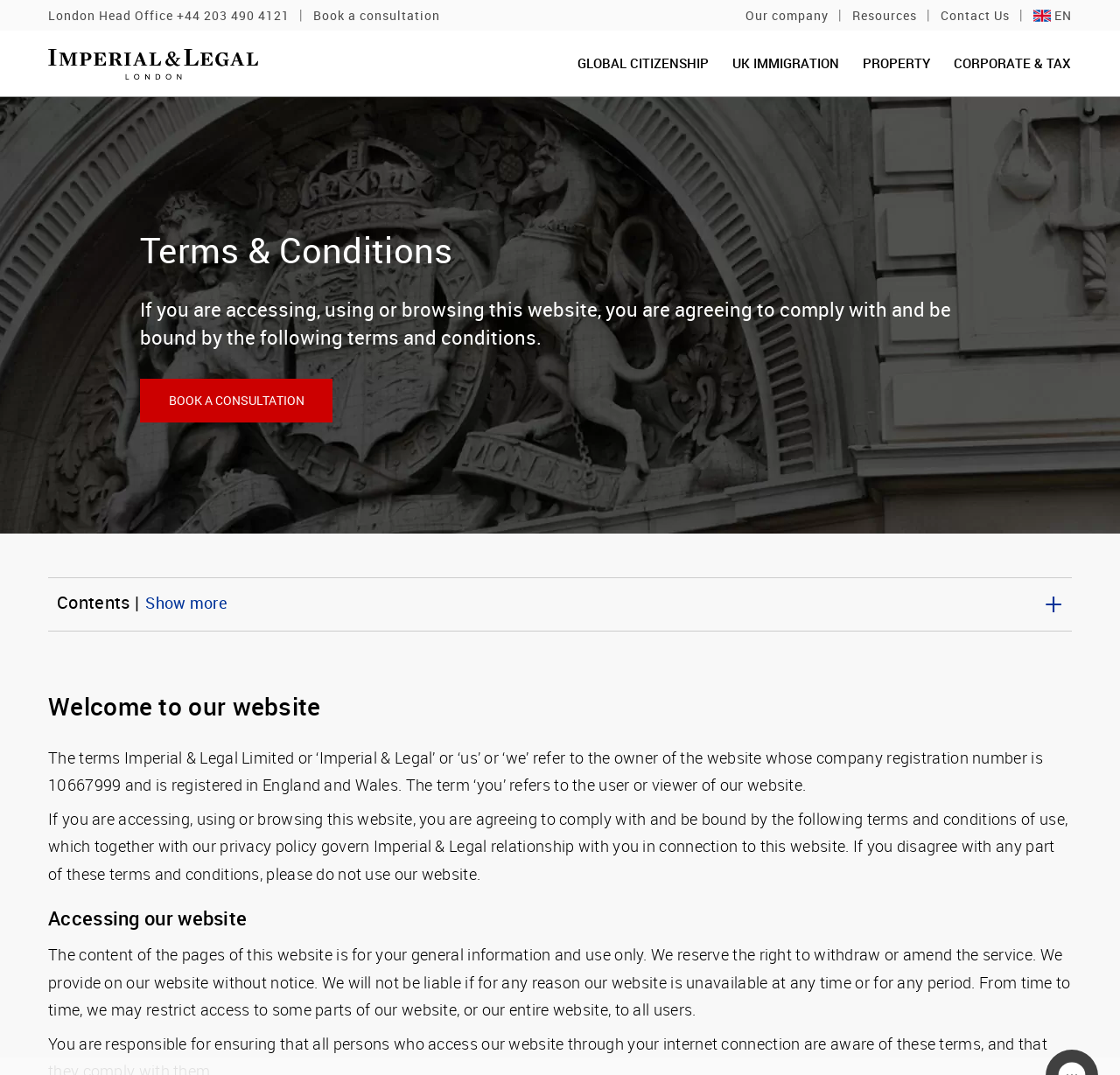What is the relationship between Imperial & Legal and the user of the website?
From the image, respond with a single word or phrase.

 Governed by terms and conditions